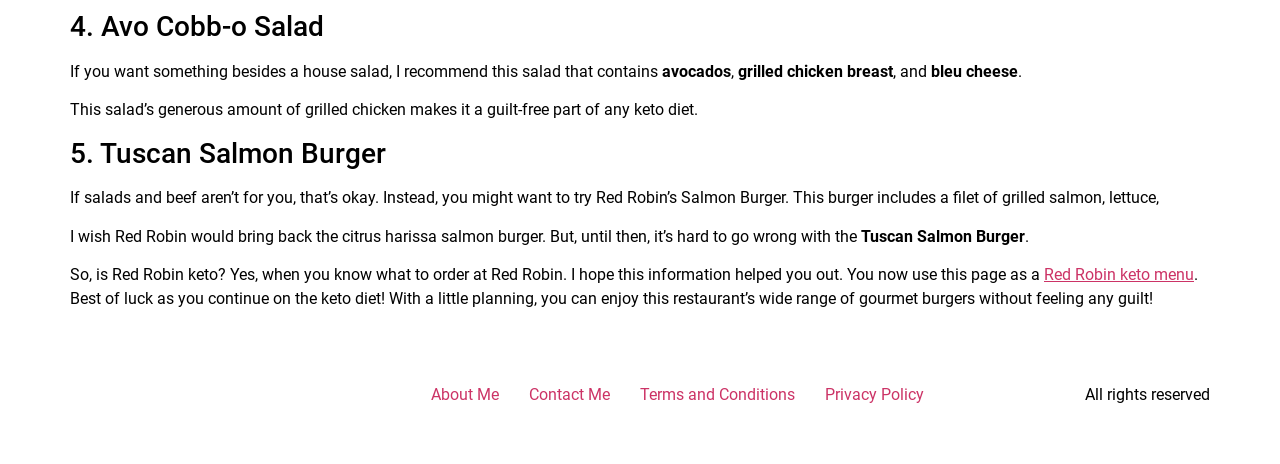What is the diet mentioned in the webpage?
Answer the question in a detailed and comprehensive manner.

The webpage mentions the 'keto diet' multiple times, indicating that it is a diet that can be followed at Red Robin.